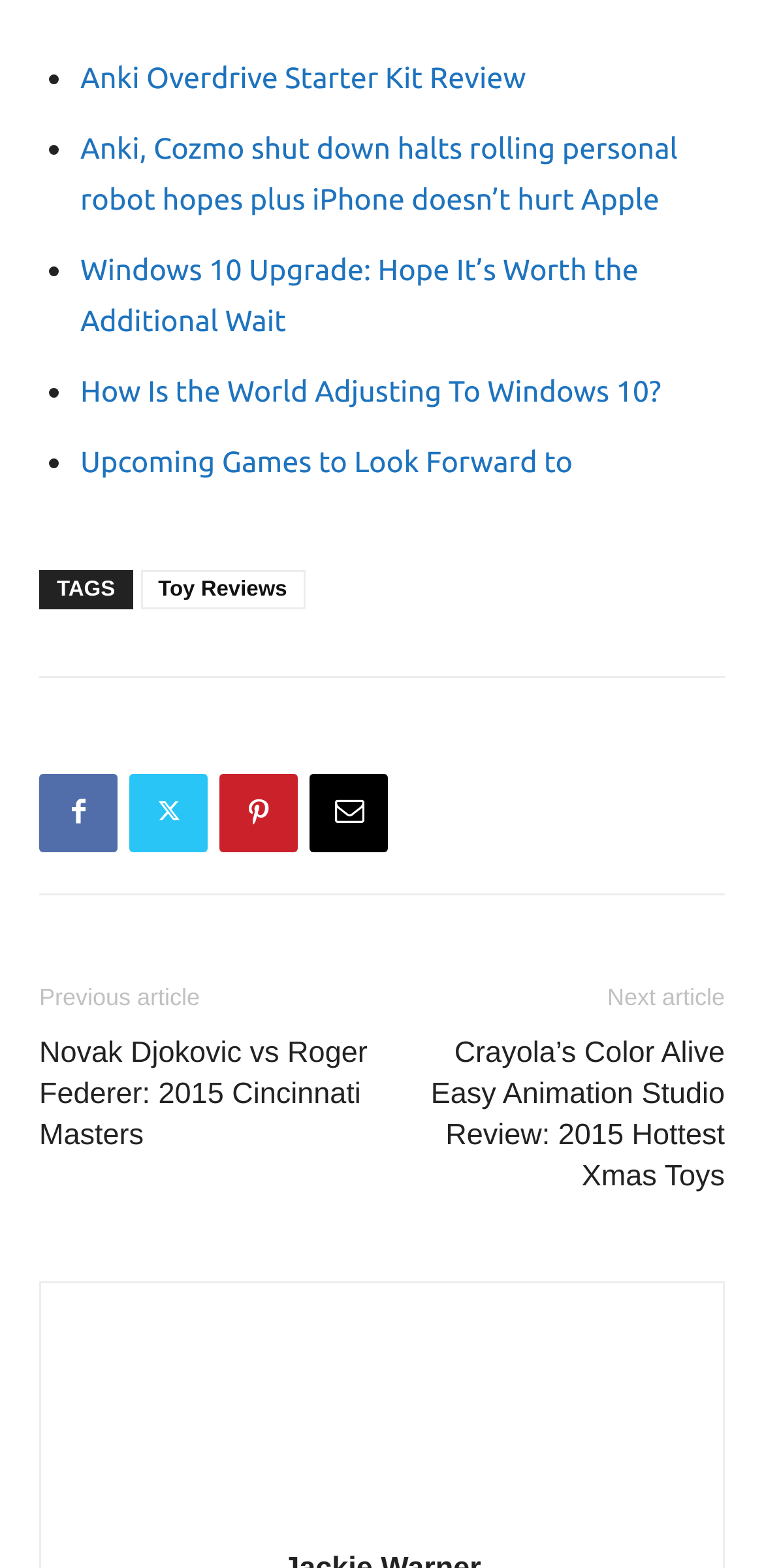Please find the bounding box coordinates (top-left x, top-left y, bottom-right x, bottom-right y) in the screenshot for the UI element described as follows: parent_node: Jackie Warner aria-label="author-photo"

[0.377, 0.955, 0.623, 0.975]